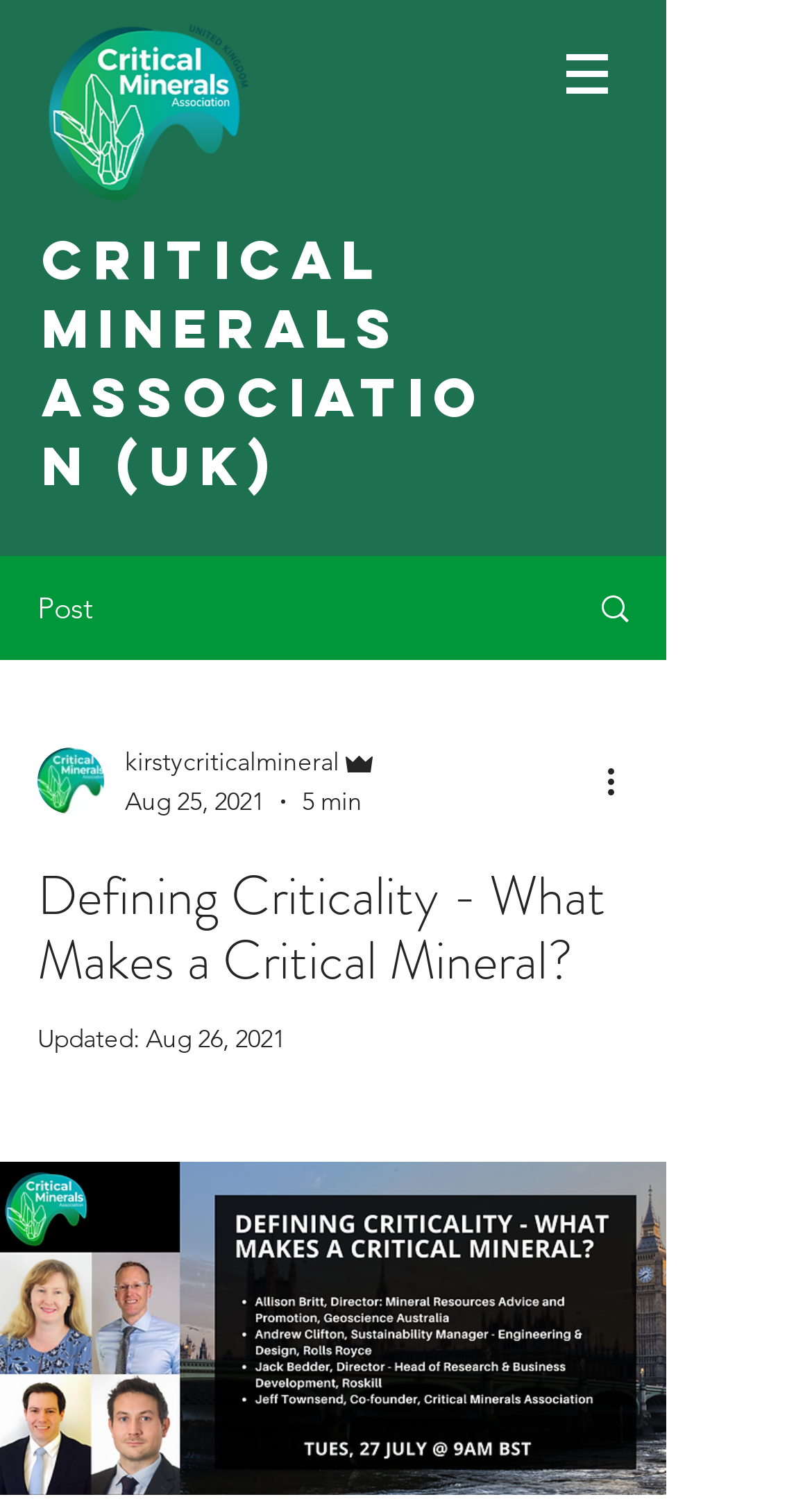Find the bounding box of the UI element described as: "Search". The bounding box coordinates should be given as four float values between 0 and 1, i.e., [left, top, right, bottom].

[0.695, 0.371, 0.818, 0.437]